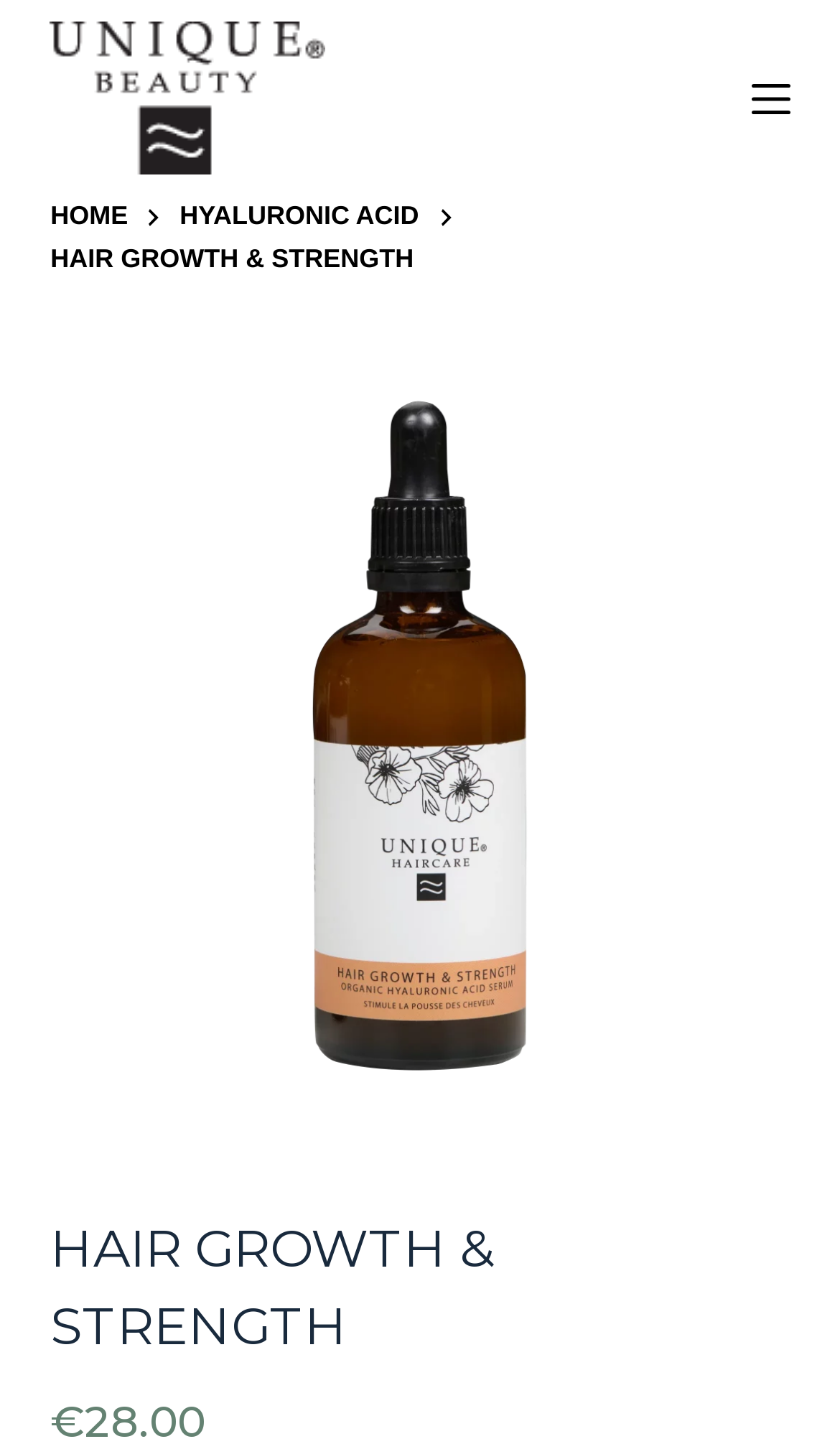Provide a brief response to the question below using a single word or phrase: 
What is the purpose of the product?

Hair growth and strength